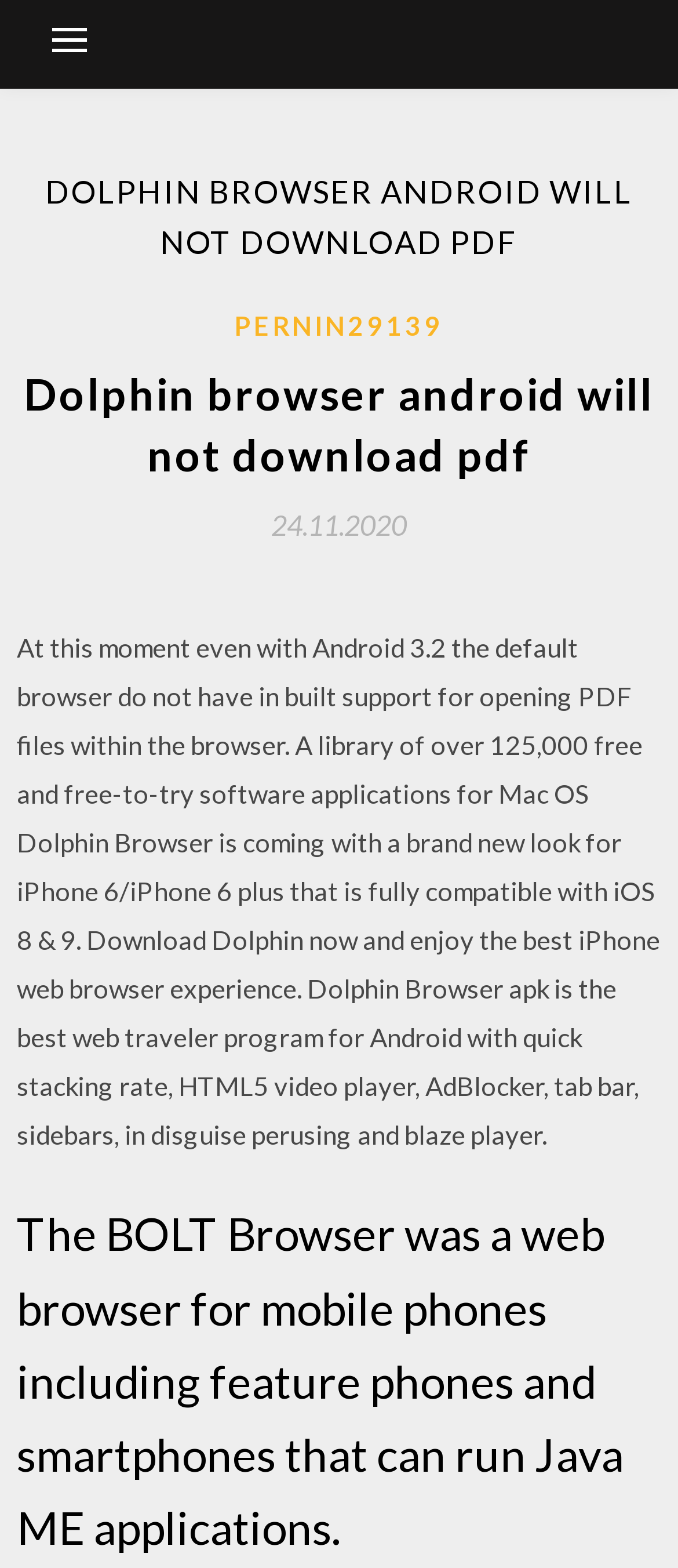What feature does Dolphin Browser have for Android?
Provide a short answer using one word or a brief phrase based on the image.

AdBlocker